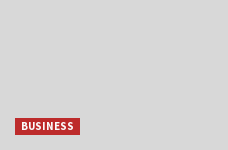Give a detailed explanation of what is happening in the image.

The image features a bold, red label that reads "BUSINESS," standing out against a soft gray background. This visual element likely serves as a category or topic indicator on a webpage, directing viewers to related posts or articles focused on business themes. Its prominent placement and vibrant color make it visually appealing, emphasizing the importance of business-related content in the context it appears. The overall design suggests a modern and professional aesthetic, aiming to engage users interested in business topics.